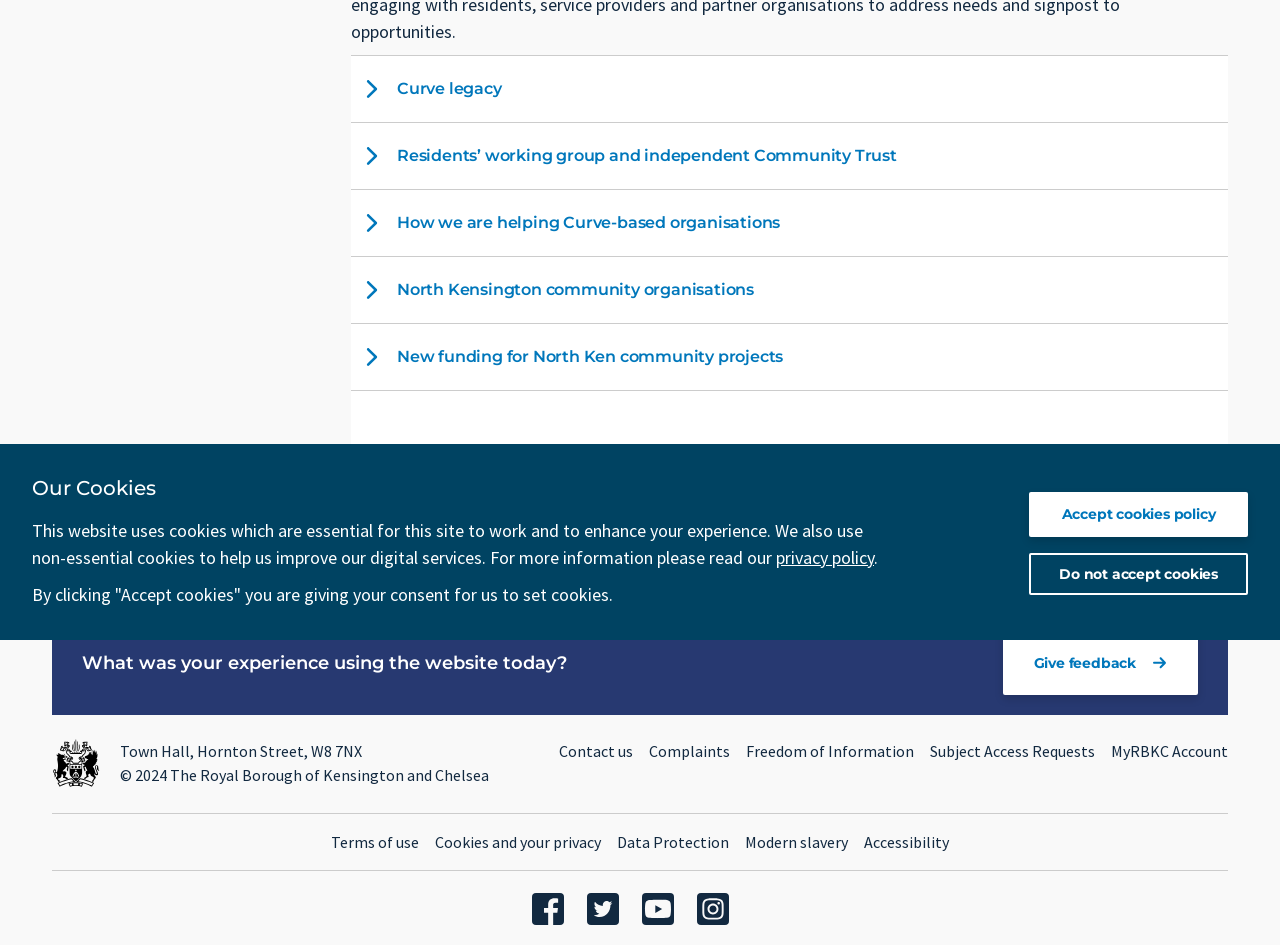Bounding box coordinates should be provided in the format (top-left x, top-left y, bottom-right x, bottom-right y) with all values between 0 and 1. Identify the bounding box for this UI element: Terms of use

[0.259, 0.881, 0.327, 0.902]